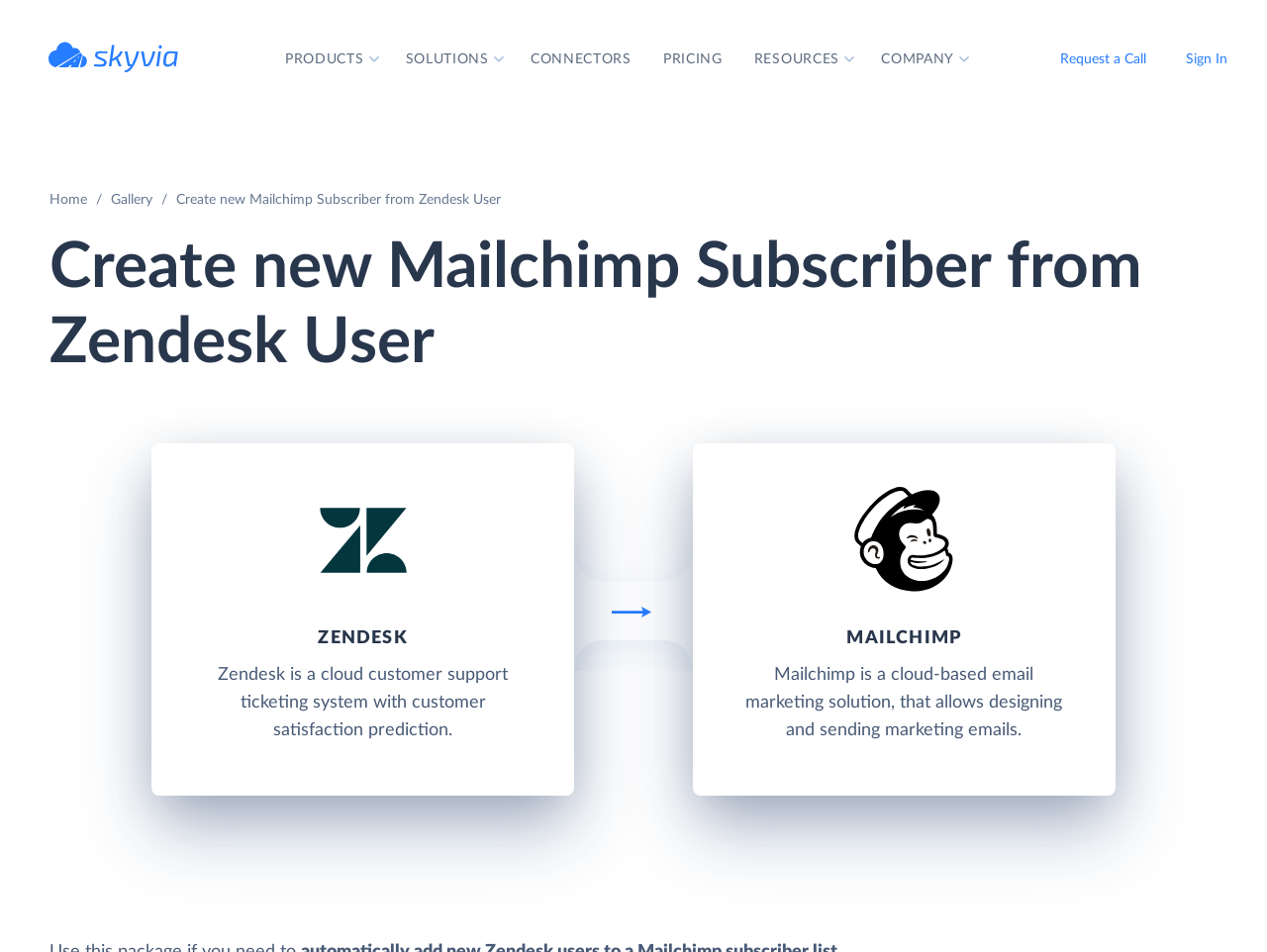How many navigation links are in the top menu?
Relying on the image, give a concise answer in one word or a brief phrase.

5